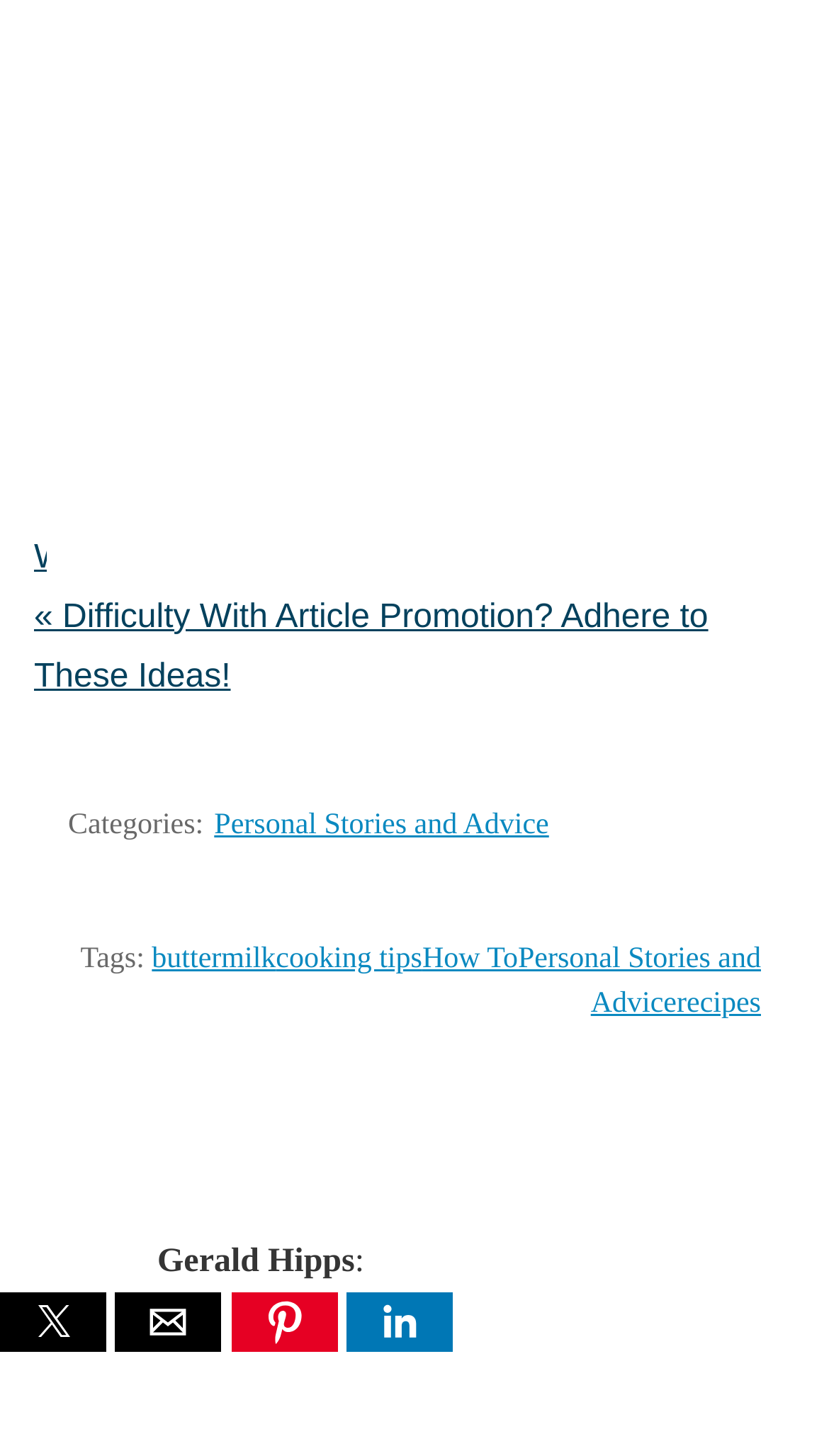Provide your answer to the question using just one word or phrase: How many social media sharing buttons are there?

4